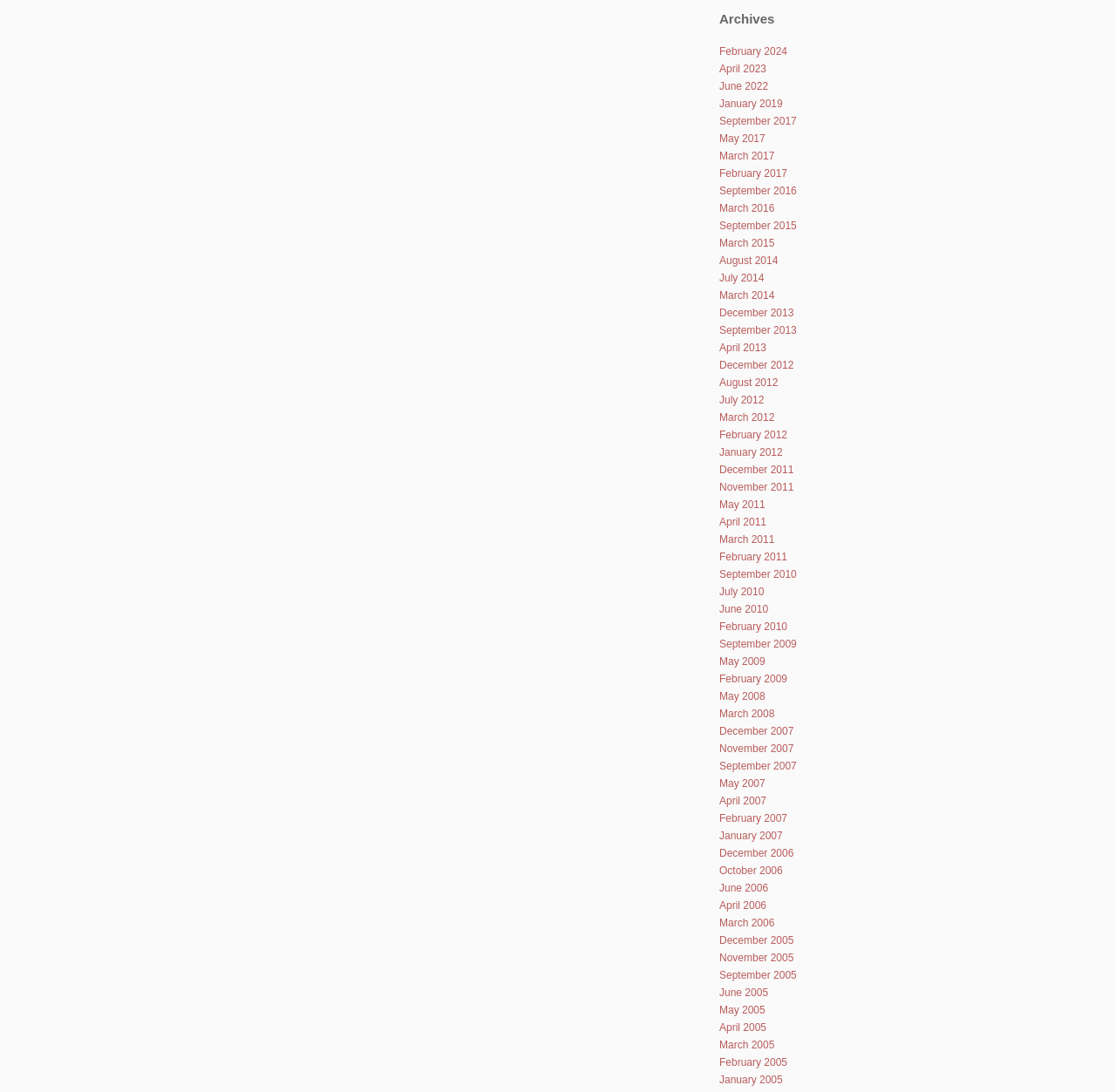Analyze the image and give a detailed response to the question:
What is the main category of the webpage?

The main category of the webpage is 'Archives' because the heading element at the top of the webpage has the text 'Archives'.